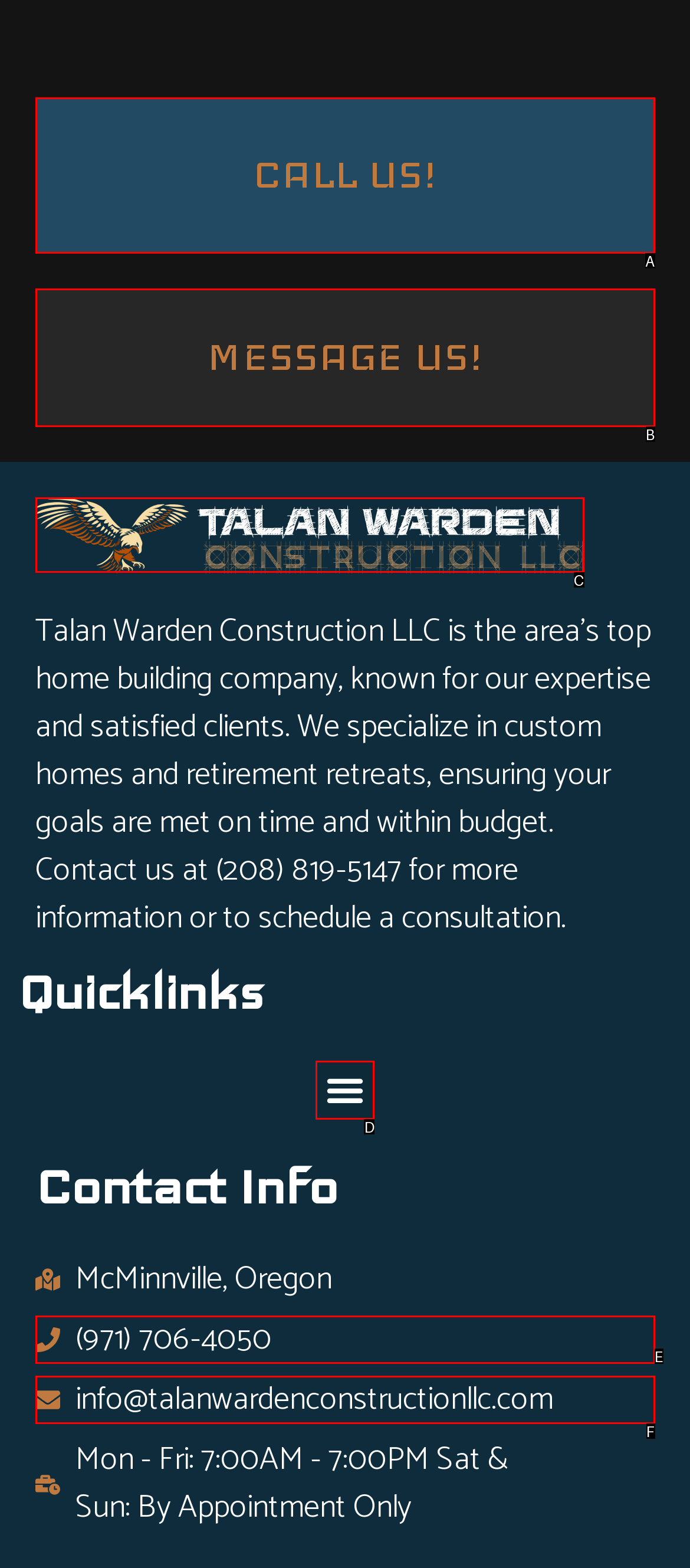Looking at the description: alt="Talan Warden Construction LLC", identify which option is the best match and respond directly with the letter of that option.

C